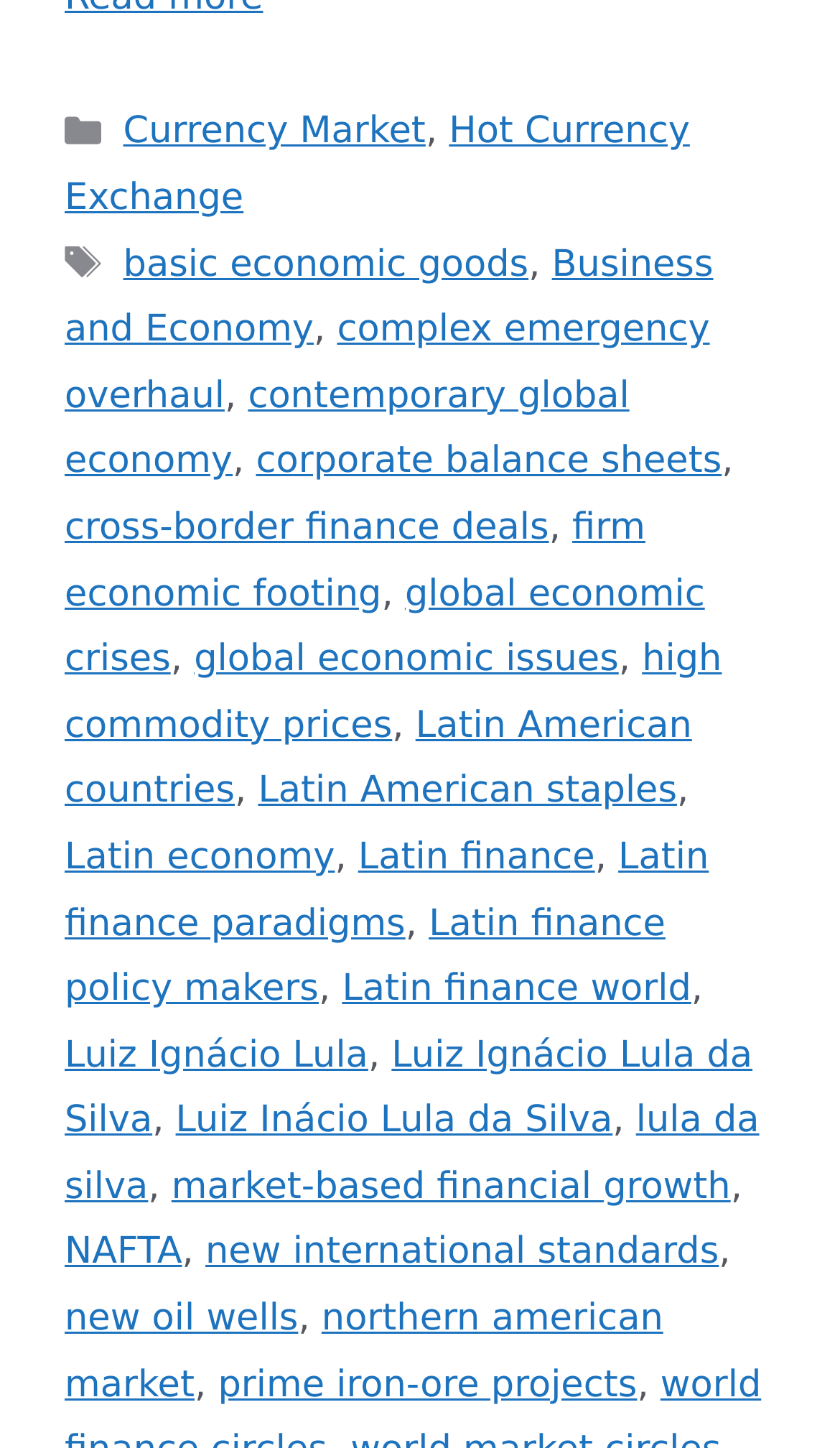Pinpoint the bounding box coordinates of the area that should be clicked to complete the following instruction: "Contact us". The coordinates must be given as four float numbers between 0 and 1, i.e., [left, top, right, bottom].

None